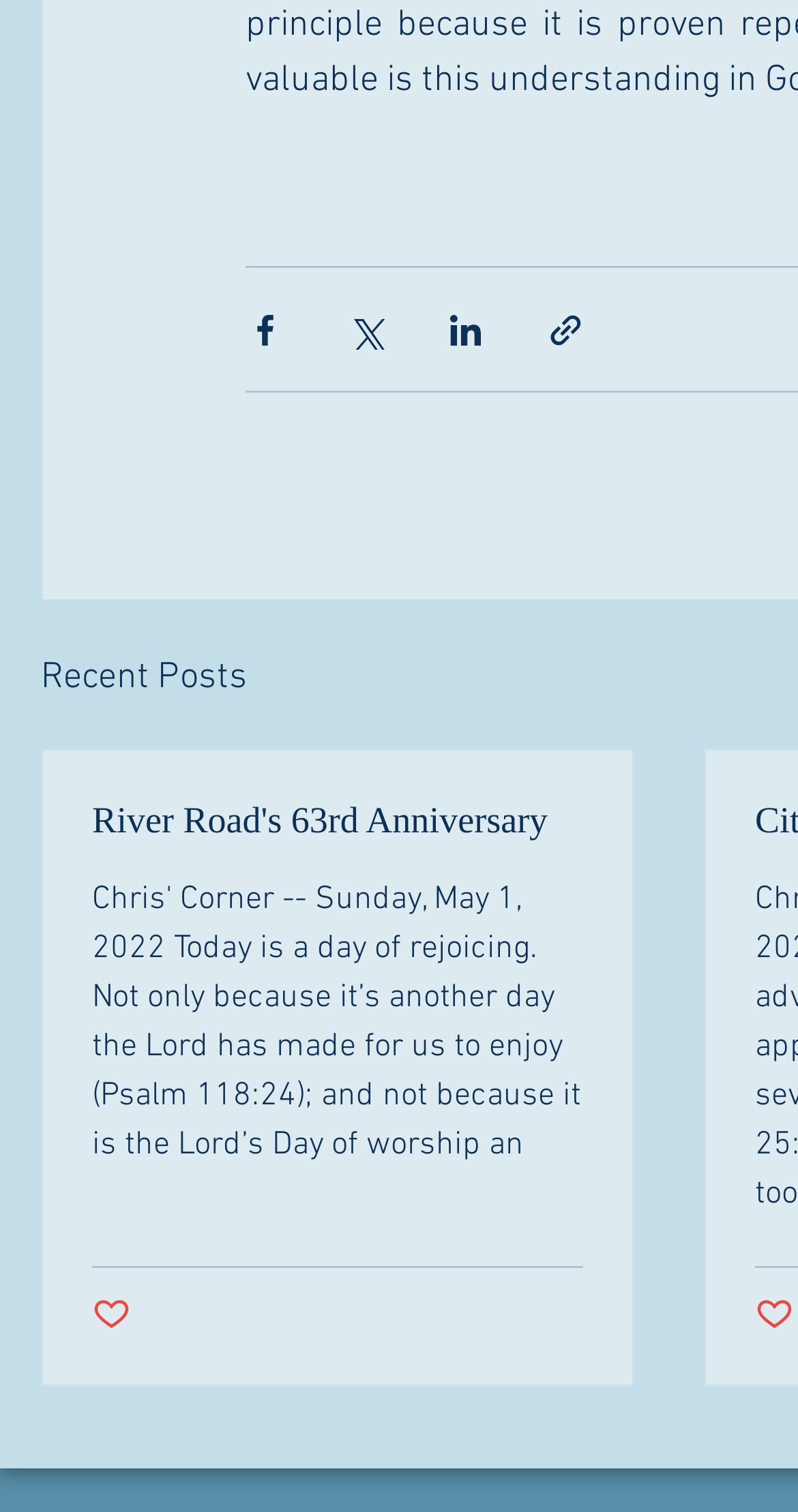Based on the image, provide a detailed and complete answer to the question: 
What is the title of the first article?

I looked at the article section and found the first article's title, which is 'River Road's 63rd Anniversary'.